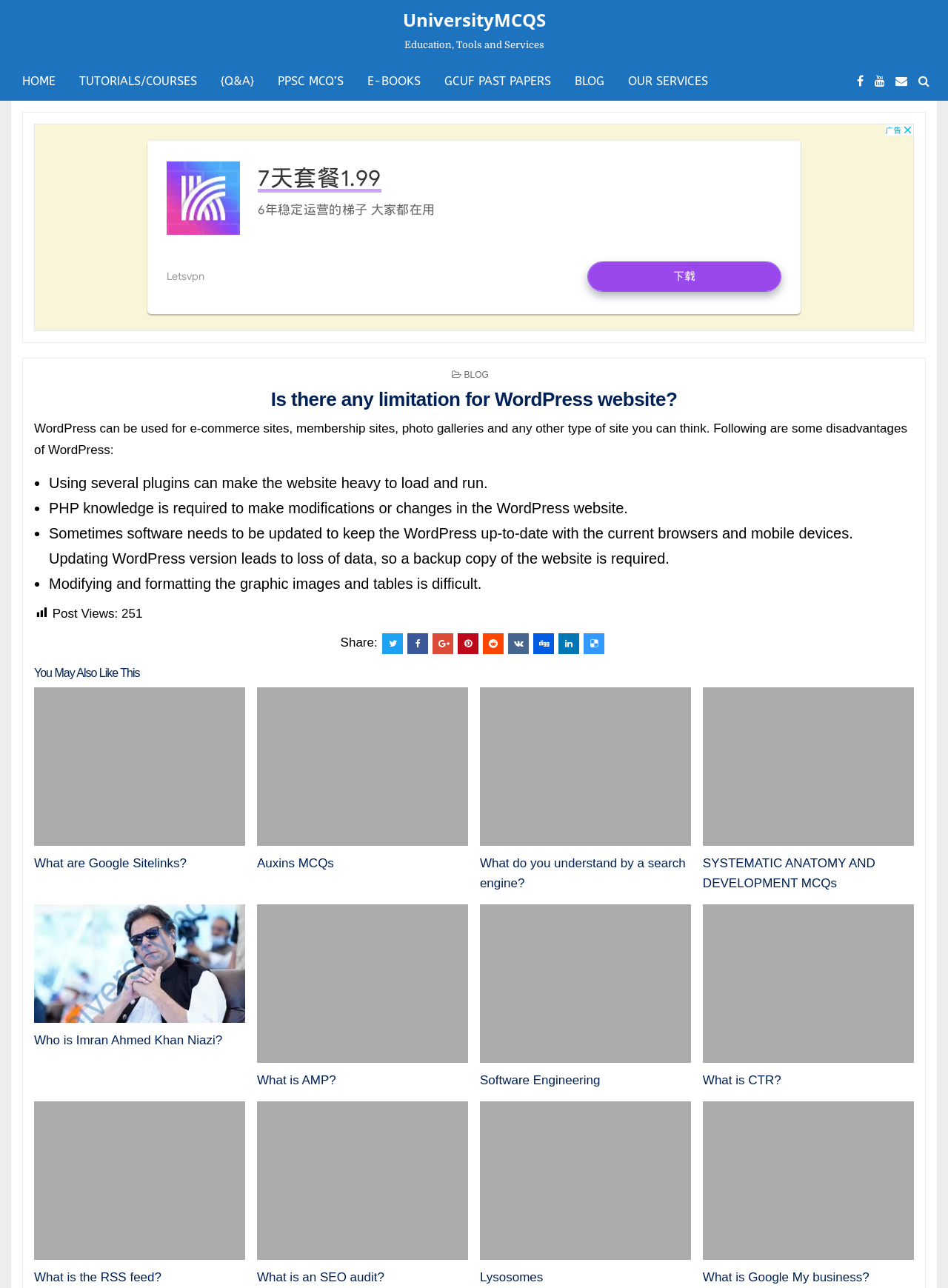Create a detailed description of the webpage's content and layout.

This webpage is about the limitations of WordPress websites. At the top, there is a heading "UniversityMCQS" and a link to the same name. Below it, there are several links to different sections of the website, including "HOME", "TUTORIALS/COURSES", "Q&A", and others. 

On the right side of the page, there are social media links to Facebook, Youtube, and Email Us. 

The main content of the page starts with a heading "Is there any limitation for WordPress website?" followed by a paragraph explaining that WordPress can be used for various types of websites, but there are some disadvantages. 

Below this, there is a list of four disadvantages of WordPress, including the use of multiple plugins making the website heavy, the need for PHP knowledge to make modifications, the risk of data loss when updating WordPress, and the difficulty of modifying and formatting graphic images and tables.

To the right of the list, there is a section showing the number of post views, which is 251. 

Below the list, there is a footer section with social media sharing links and a section titled "You May Also Like This" which contains six links to other articles, each with a thumbnail image.